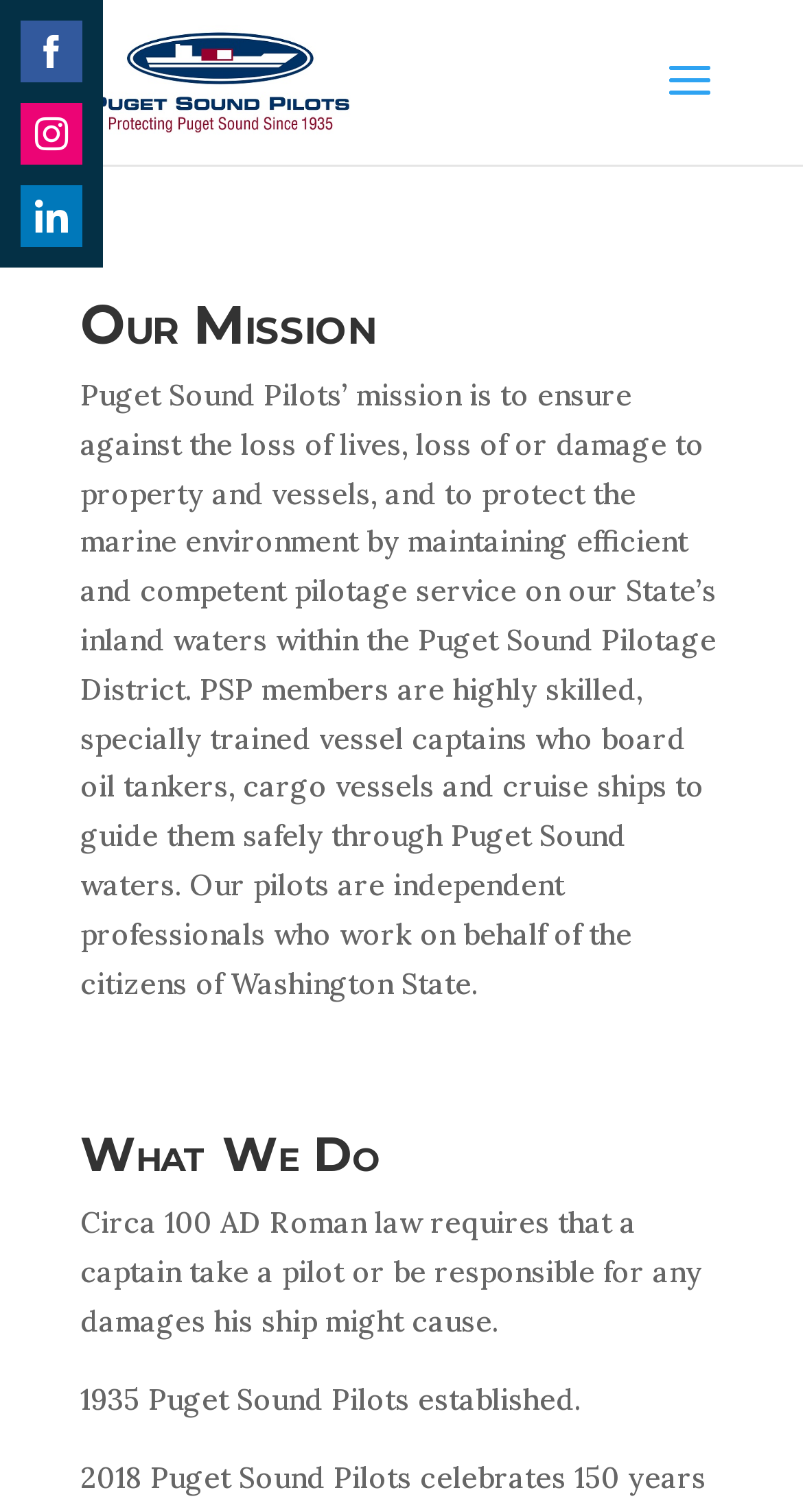Respond with a single word or phrase to the following question:
When was Puget Sound Pilots established?

1935